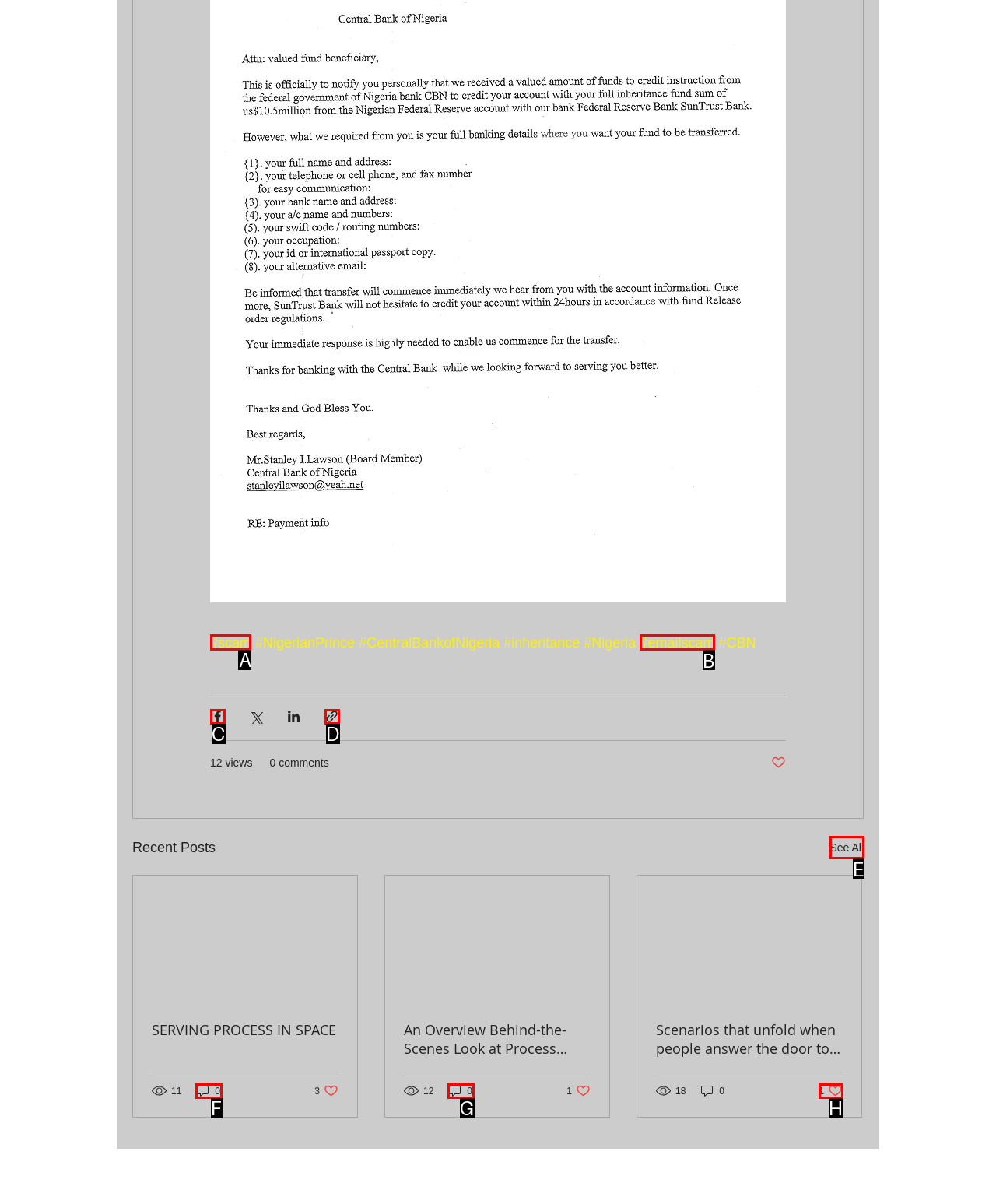To execute the task: Click on the link about scam, which one of the highlighted HTML elements should be clicked? Answer with the option's letter from the choices provided.

A